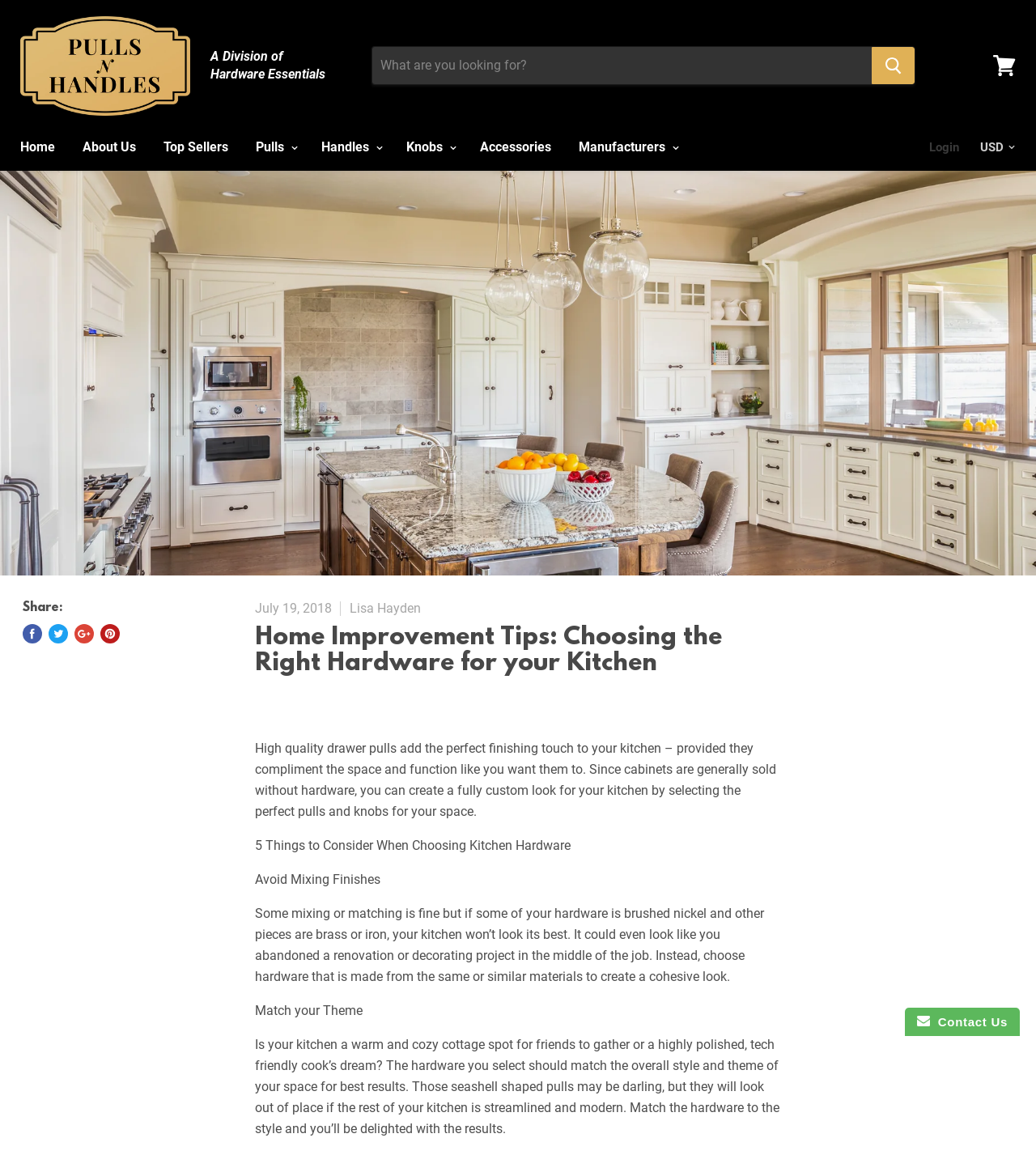Find and generate the main title of the webpage.

Home Improvement Tips: Choosing the Right Hardware for your Kitchen